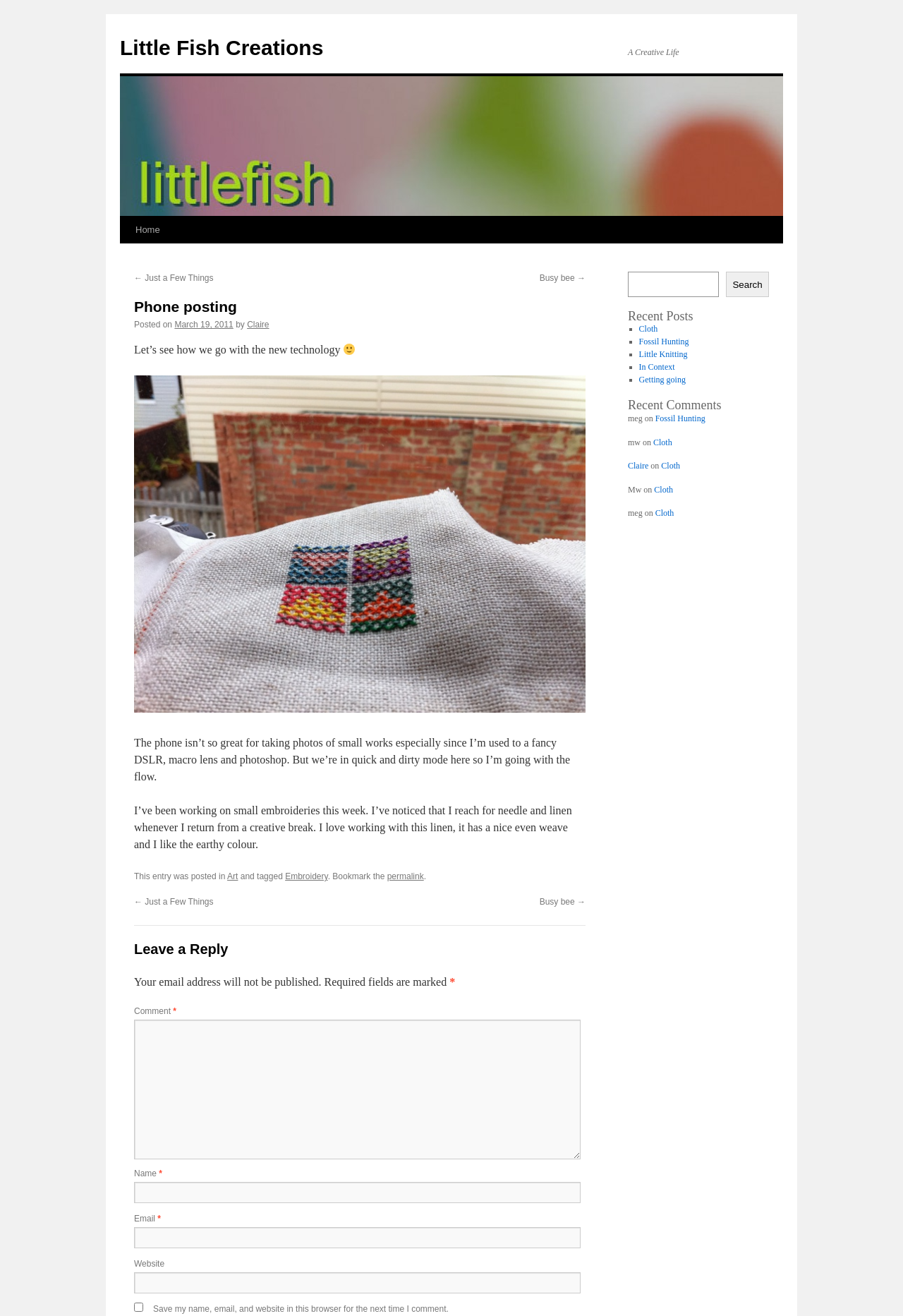Point out the bounding box coordinates of the section to click in order to follow this instruction: "Listen to Wesley Warren's organ recital".

None